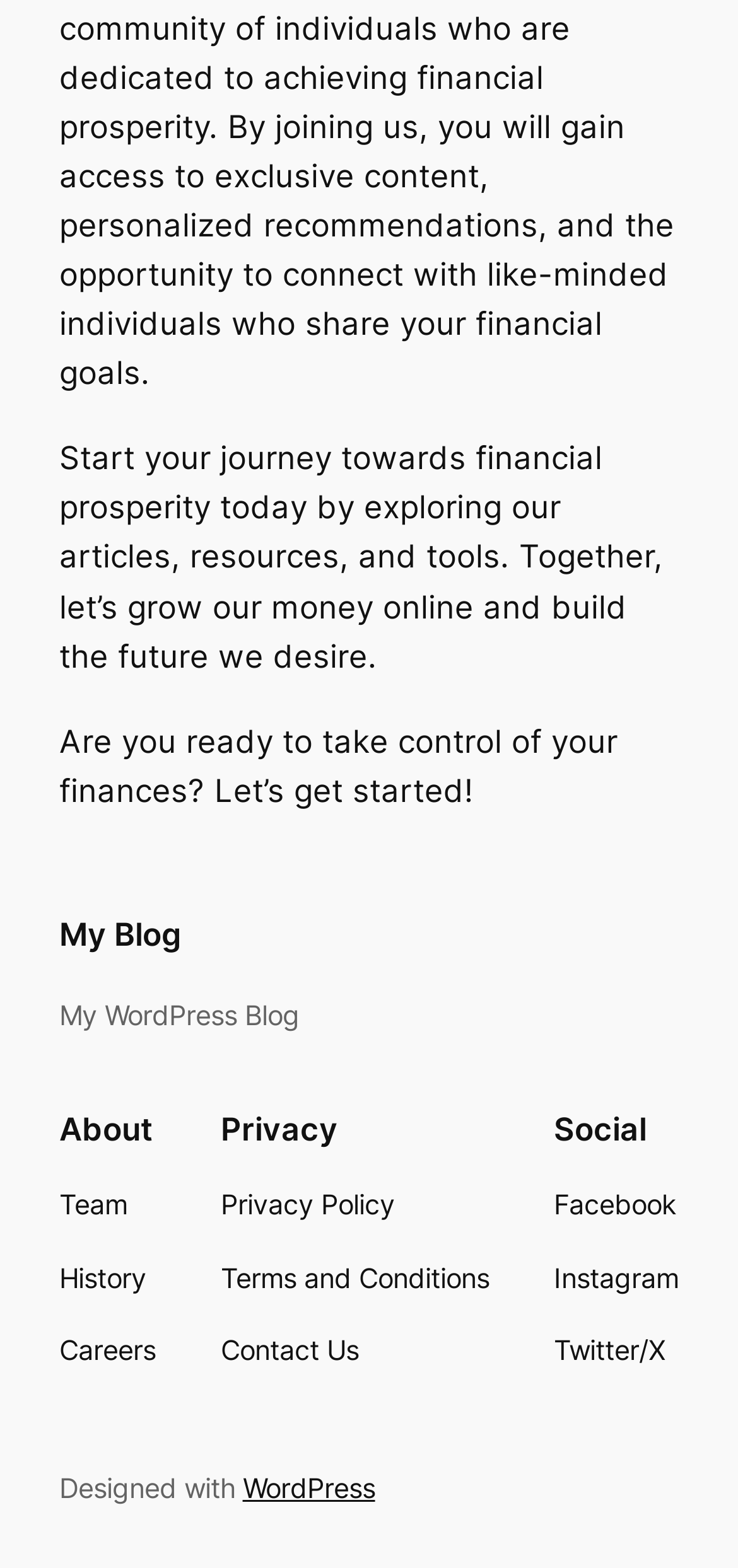What is the name of the blogging platform used? Using the information from the screenshot, answer with a single word or phrase.

WordPress